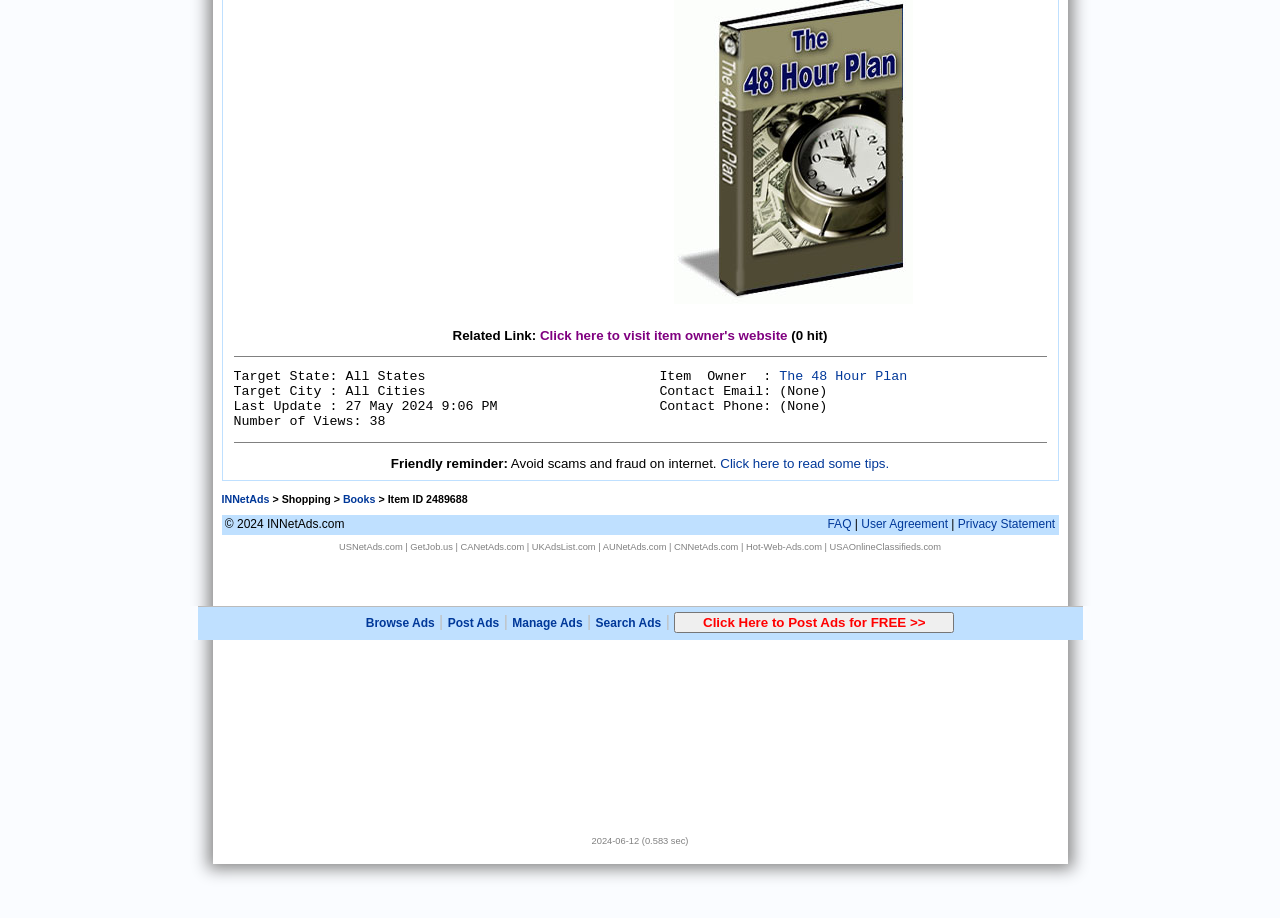Find the bounding box coordinates for the element described here: "Browse Ads".

[0.286, 0.671, 0.34, 0.686]